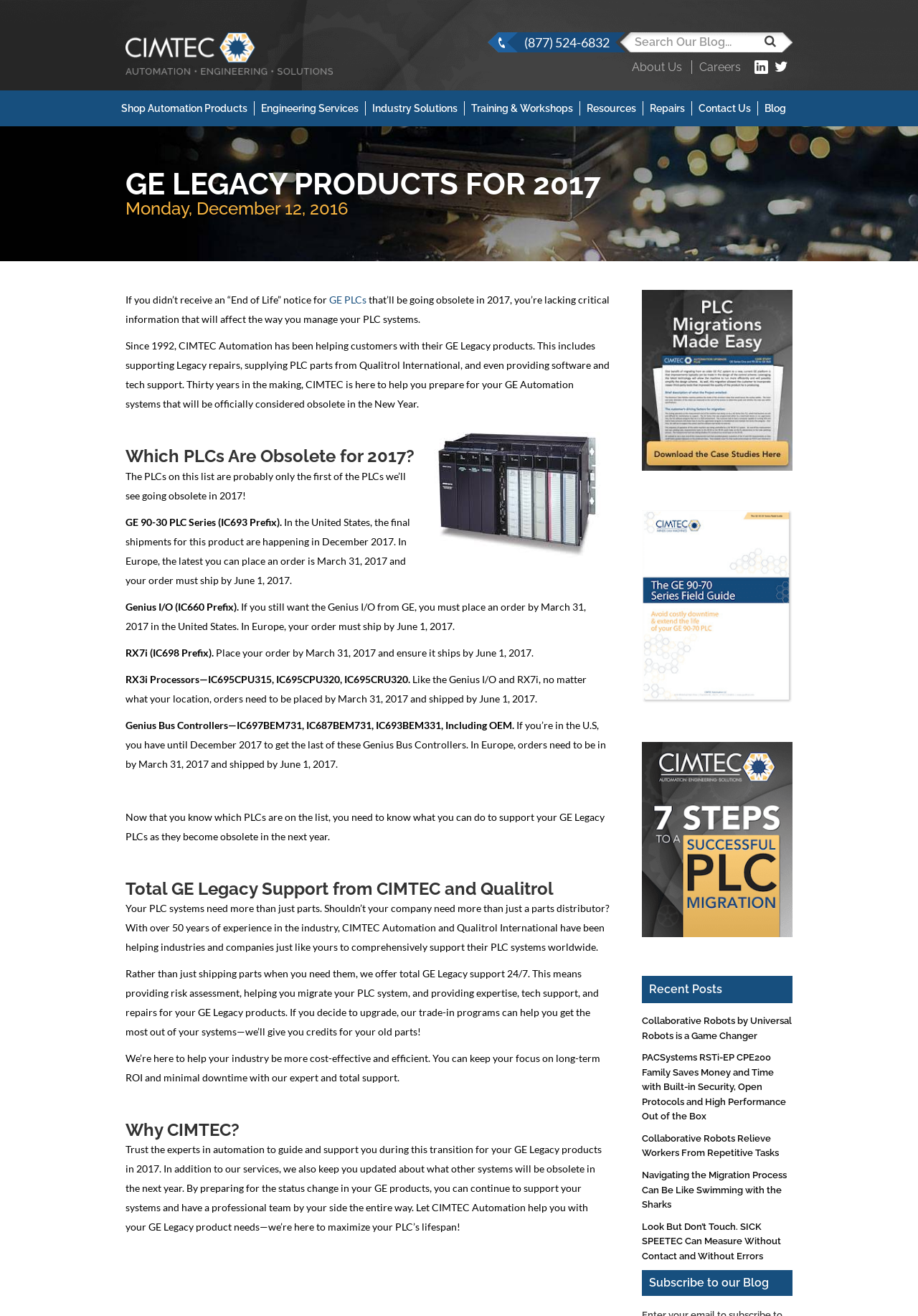Please examine the image and provide a detailed answer to the question: What is the deadline to place an order for Genius I/O in the United States?

I found the deadline by reading the article content, which mentions that if you still want the Genius I/O from GE, you must place an order by March 31, 2017 in the United States.